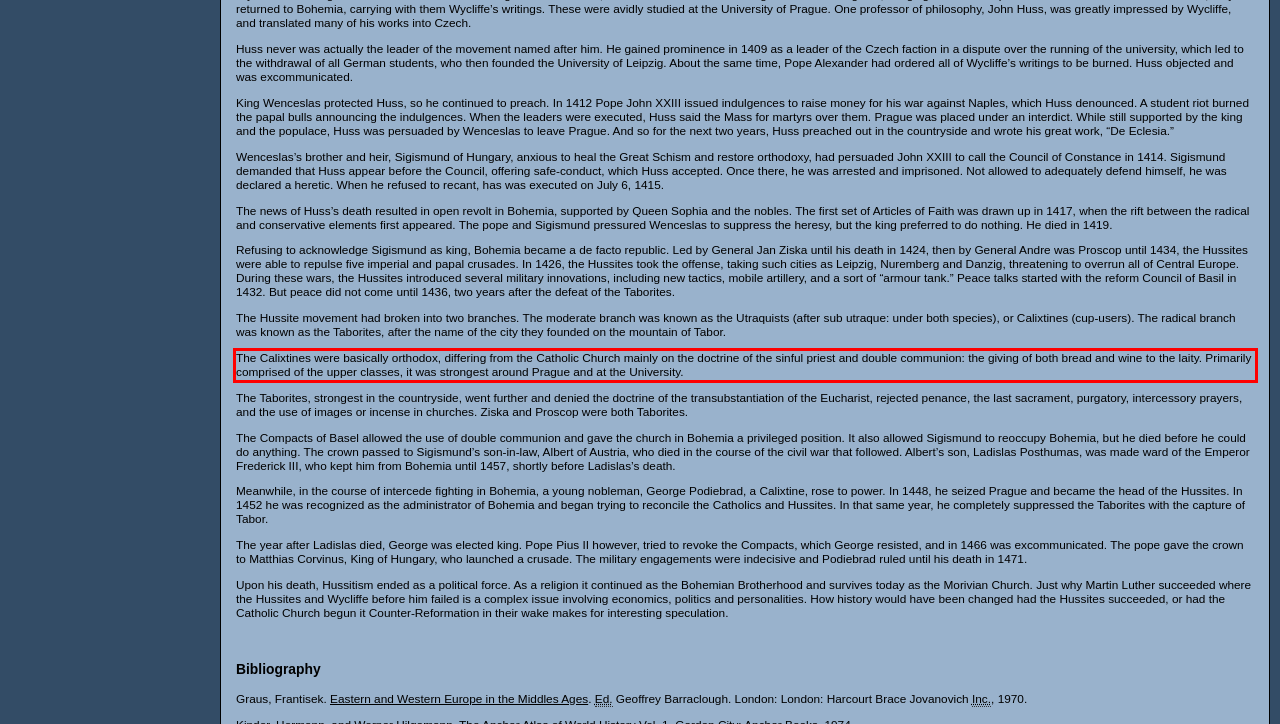Given a screenshot of a webpage with a red bounding box, please identify and retrieve the text inside the red rectangle.

The Calixtines were basically orthodox, differing from the Catholic Church mainly on the doctrine of the sinful priest and double communion: the giving of both bread and wine to the laity. Primarily comprised of the upper classes, it was strongest around Prague and at the University.